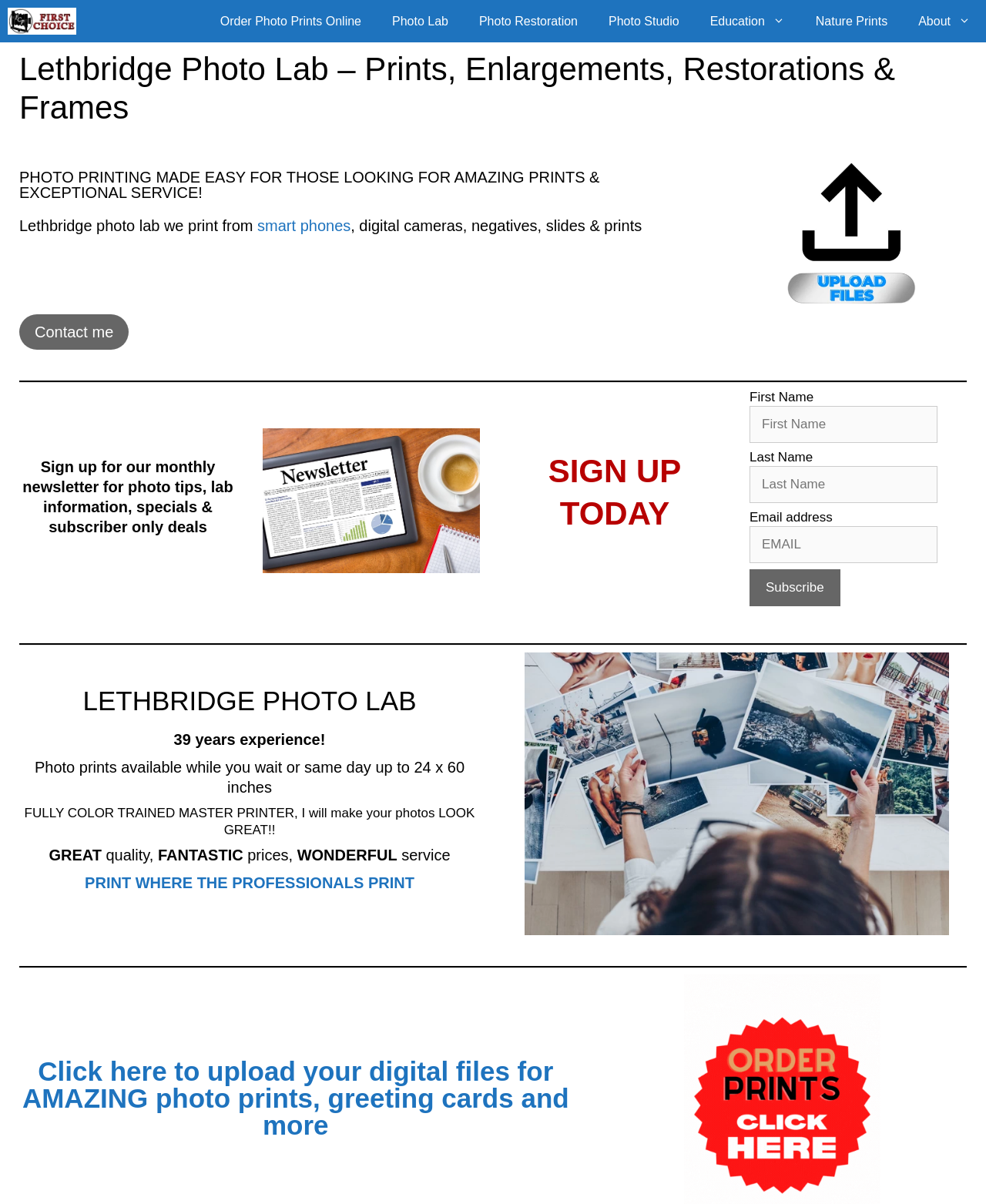Could you provide the bounding box coordinates for the portion of the screen to click to complete this instruction: "Click on the 'Order Photo Prints Online' link"?

[0.208, 0.0, 0.382, 0.035]